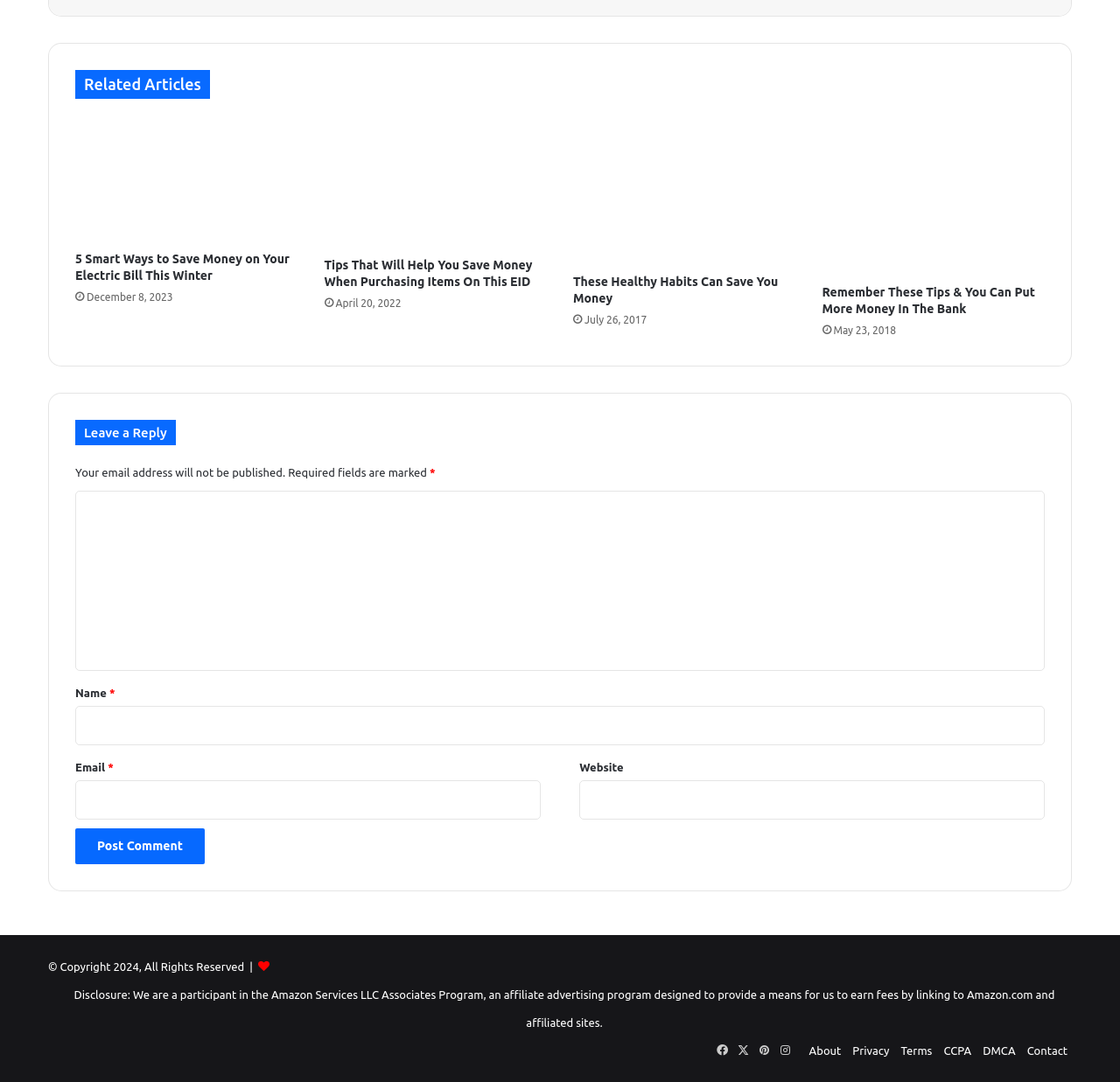Please find the bounding box coordinates of the clickable region needed to complete the following instruction: "Click on the 'Facebook' social media link". The bounding box coordinates must consist of four float numbers between 0 and 1, i.e., [left, top, right, bottom].

[0.636, 0.961, 0.654, 0.981]